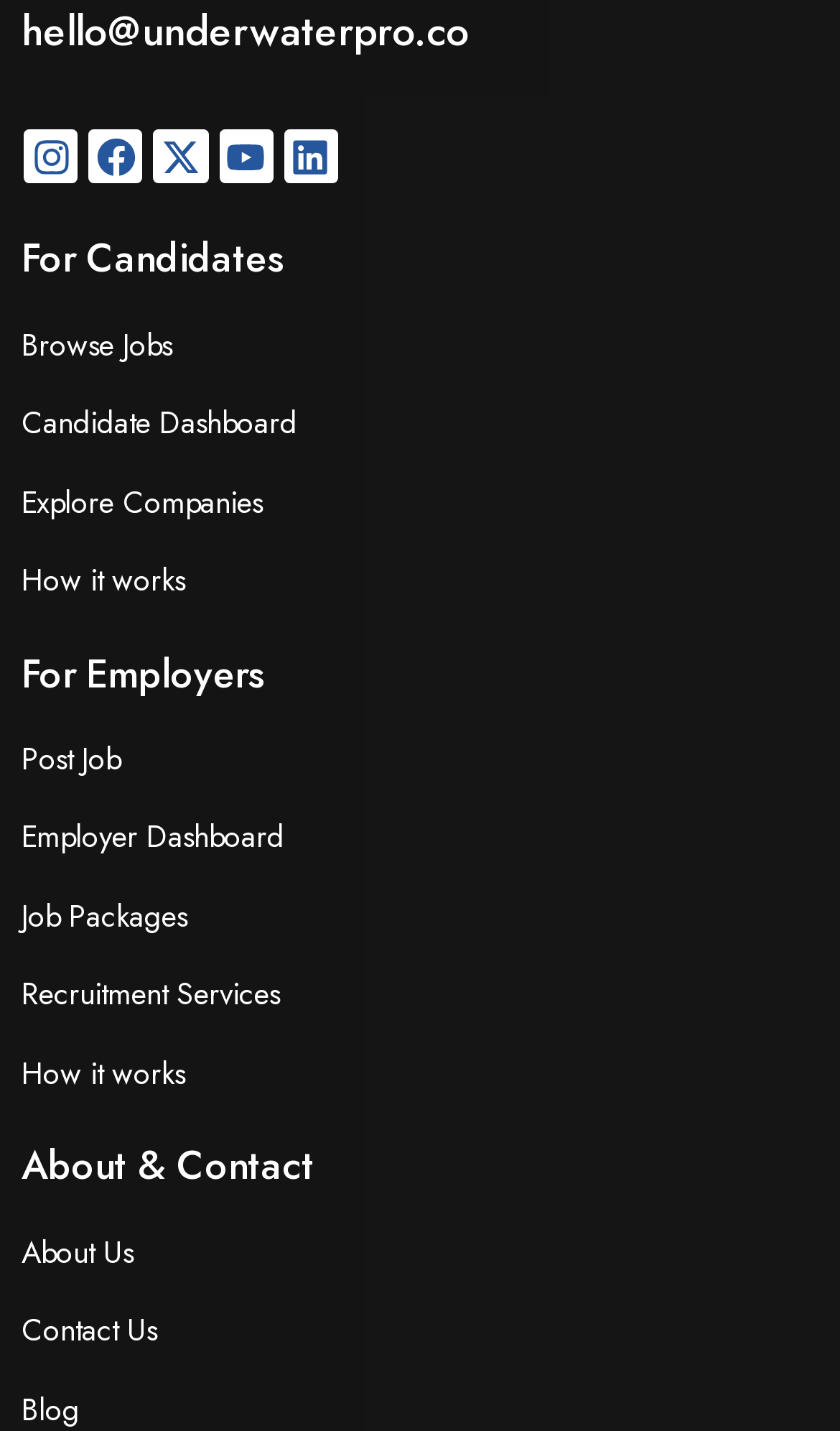Highlight the bounding box coordinates of the element you need to click to perform the following instruction: "View Instagram profile."

[0.028, 0.09, 0.093, 0.128]